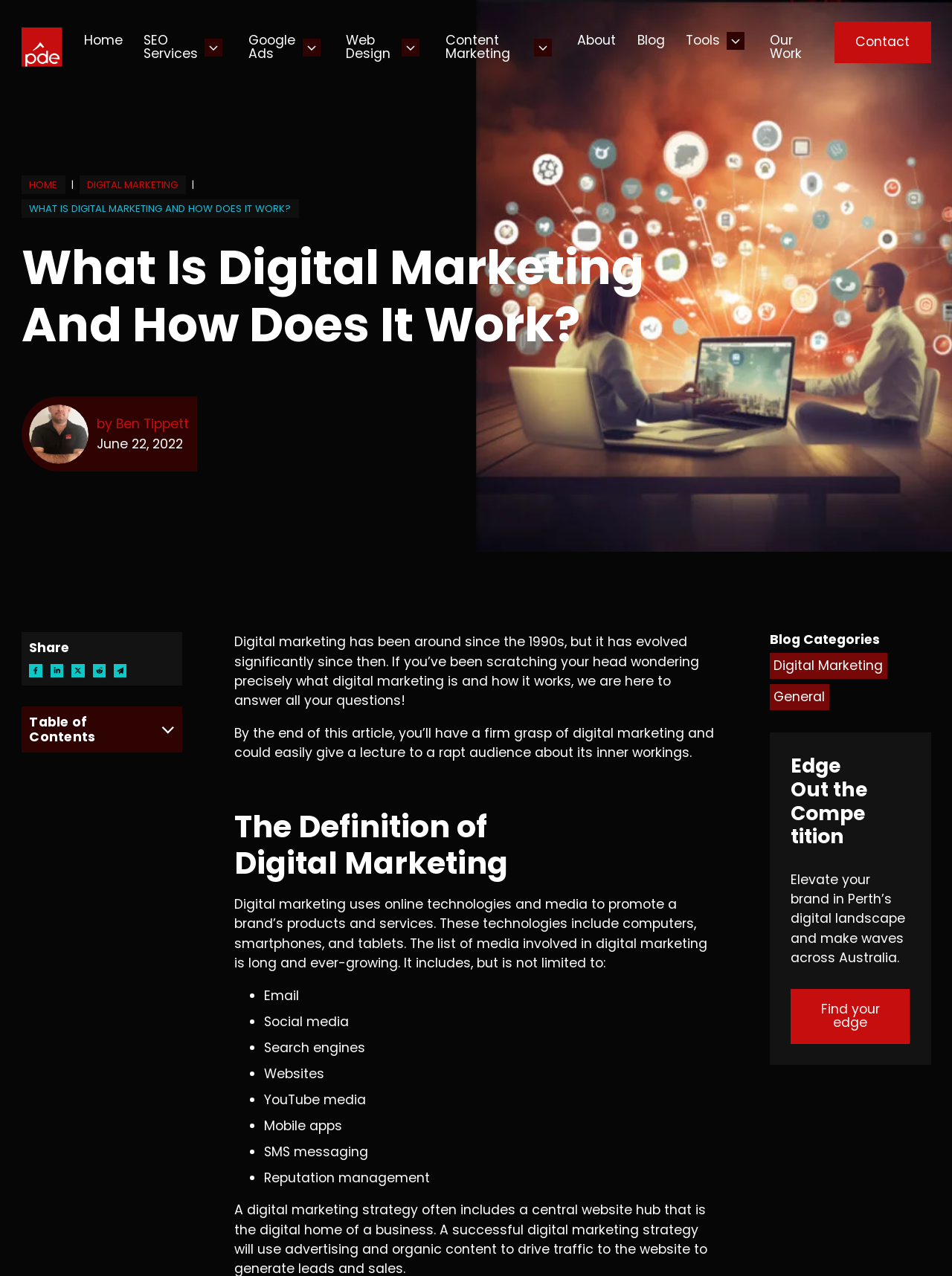Identify and provide the bounding box for the element described by: "parent_node: Tools aria-label="Tools Sub menu"".

[0.763, 0.025, 0.782, 0.039]